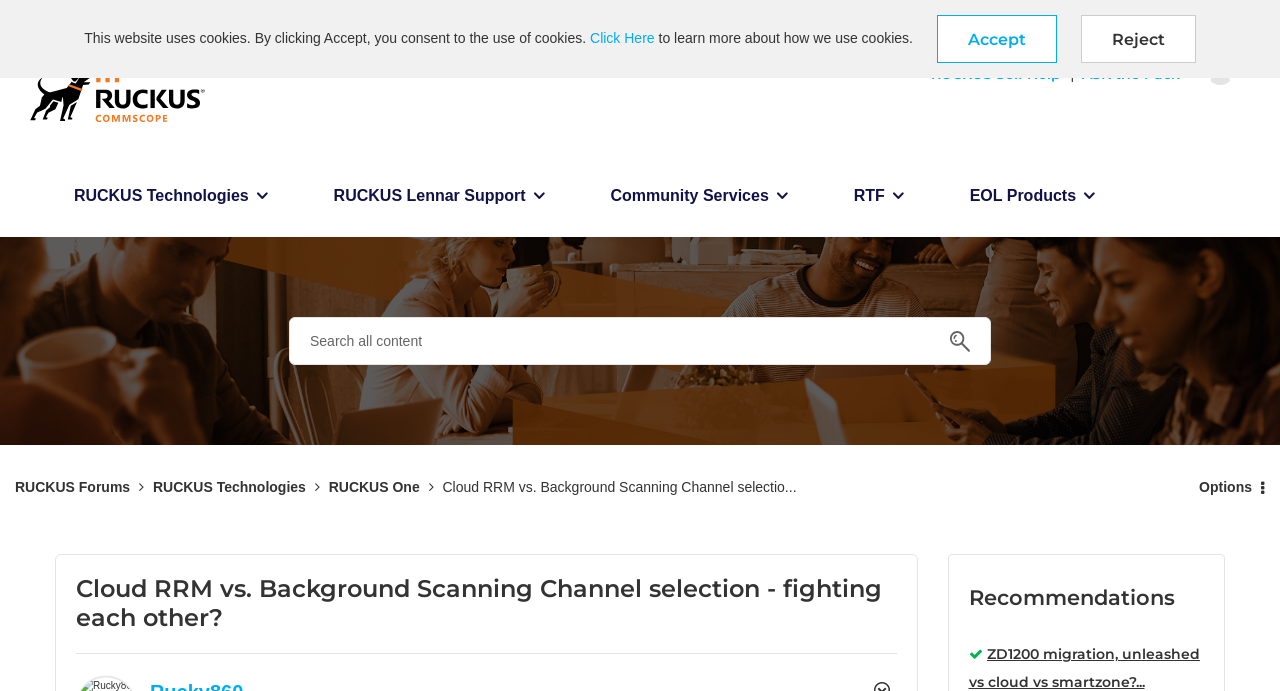What is the status of the 'Cloud RRM vs. Background Scanning Channel selection' topic?
Please analyze the image and answer the question with as much detail as possible.

The status of the topic can be determined by examining the link element for 'Cloud RRM vs. Background Scanning Channel selection'. The link does not have a 'Solved!' label, indicating that the topic is still unsolved.